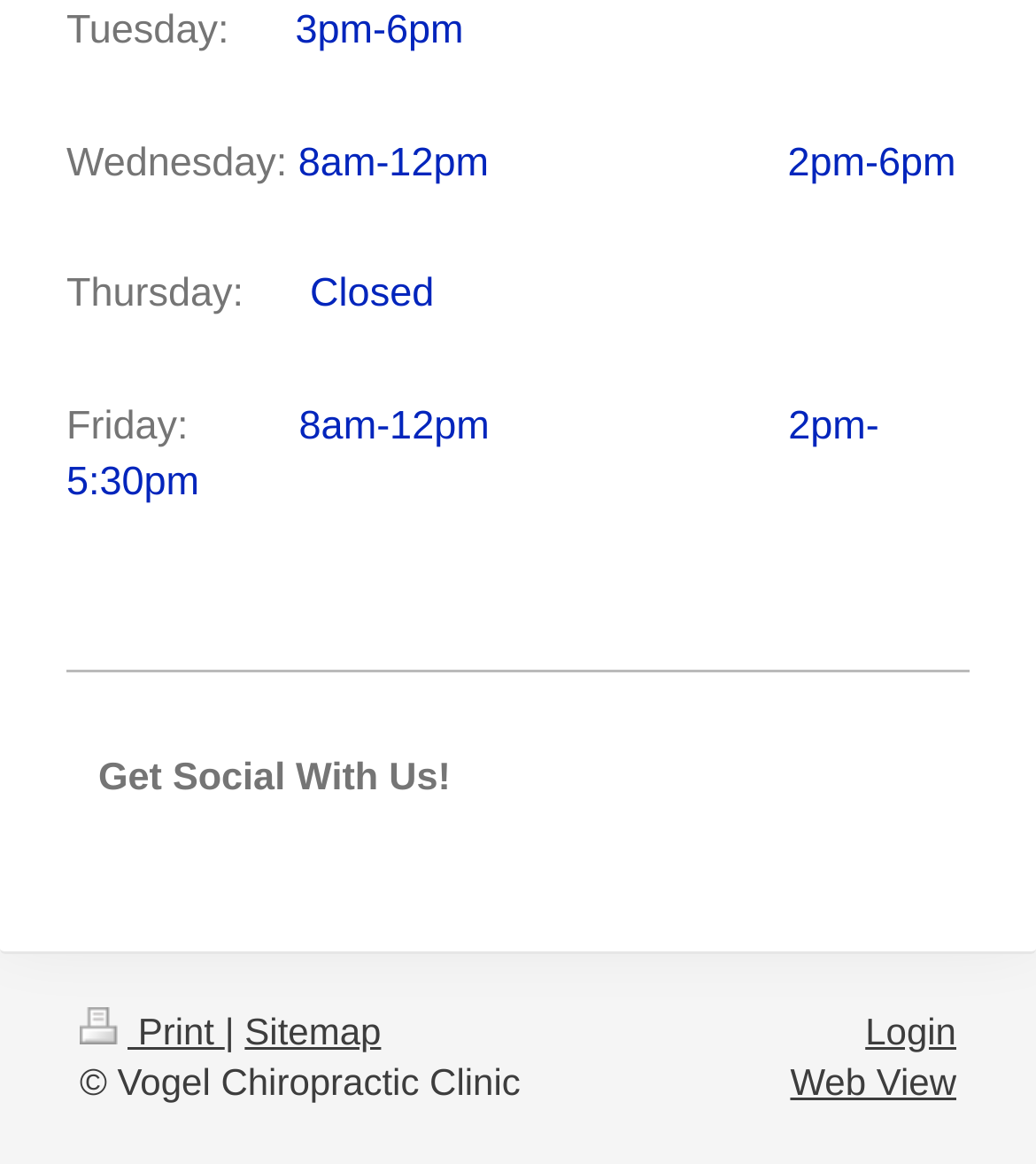Determine the bounding box coordinates for the UI element with the following description: "Print". The coordinates should be four float numbers between 0 and 1, represented as [left, top, right, bottom].

[0.077, 0.867, 0.217, 0.903]